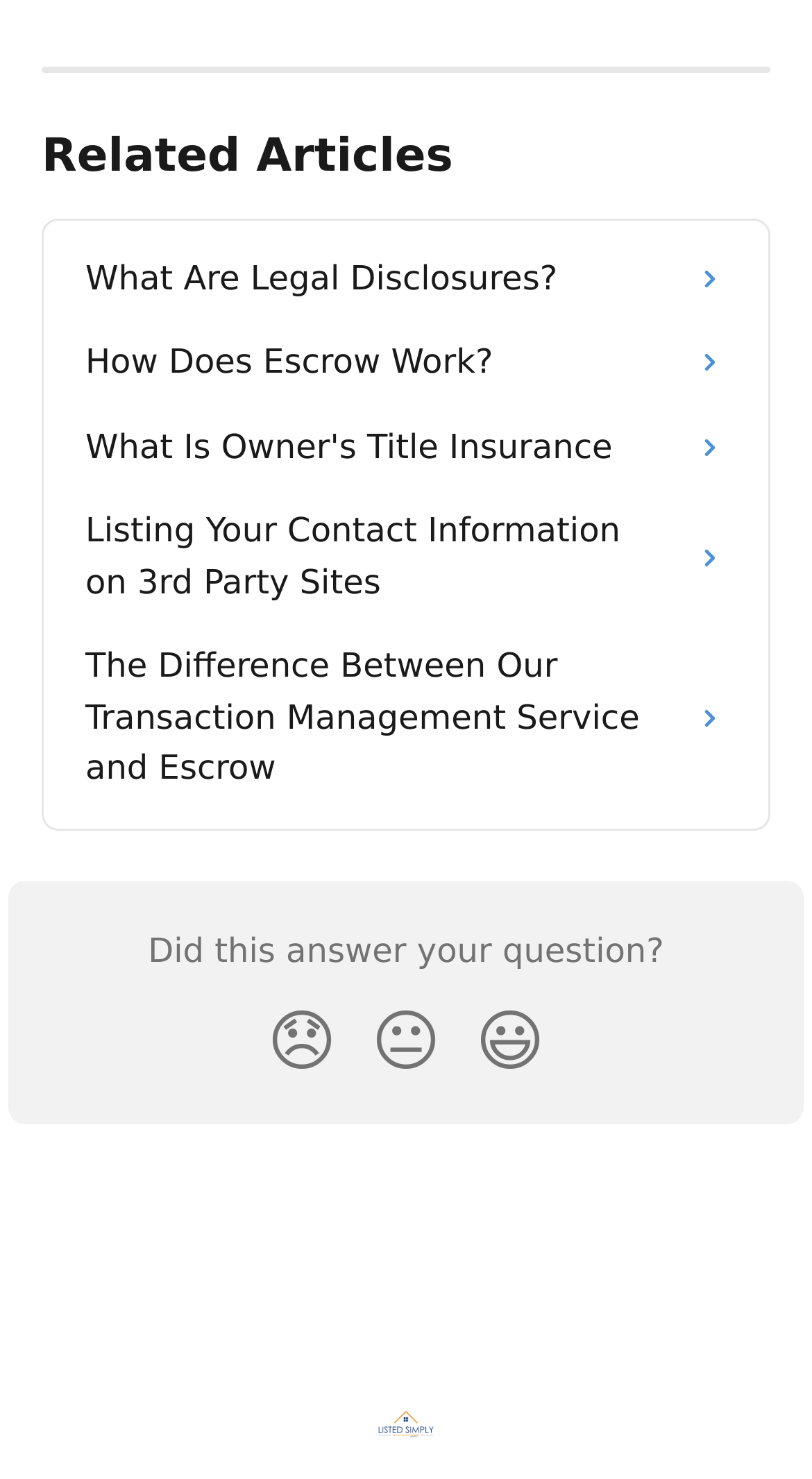What is the title of the section above the links?
Could you answer the question with a detailed and thorough explanation?

The section above the links has a static text element with the text 'Related Articles', which indicates that this section is related to articles.